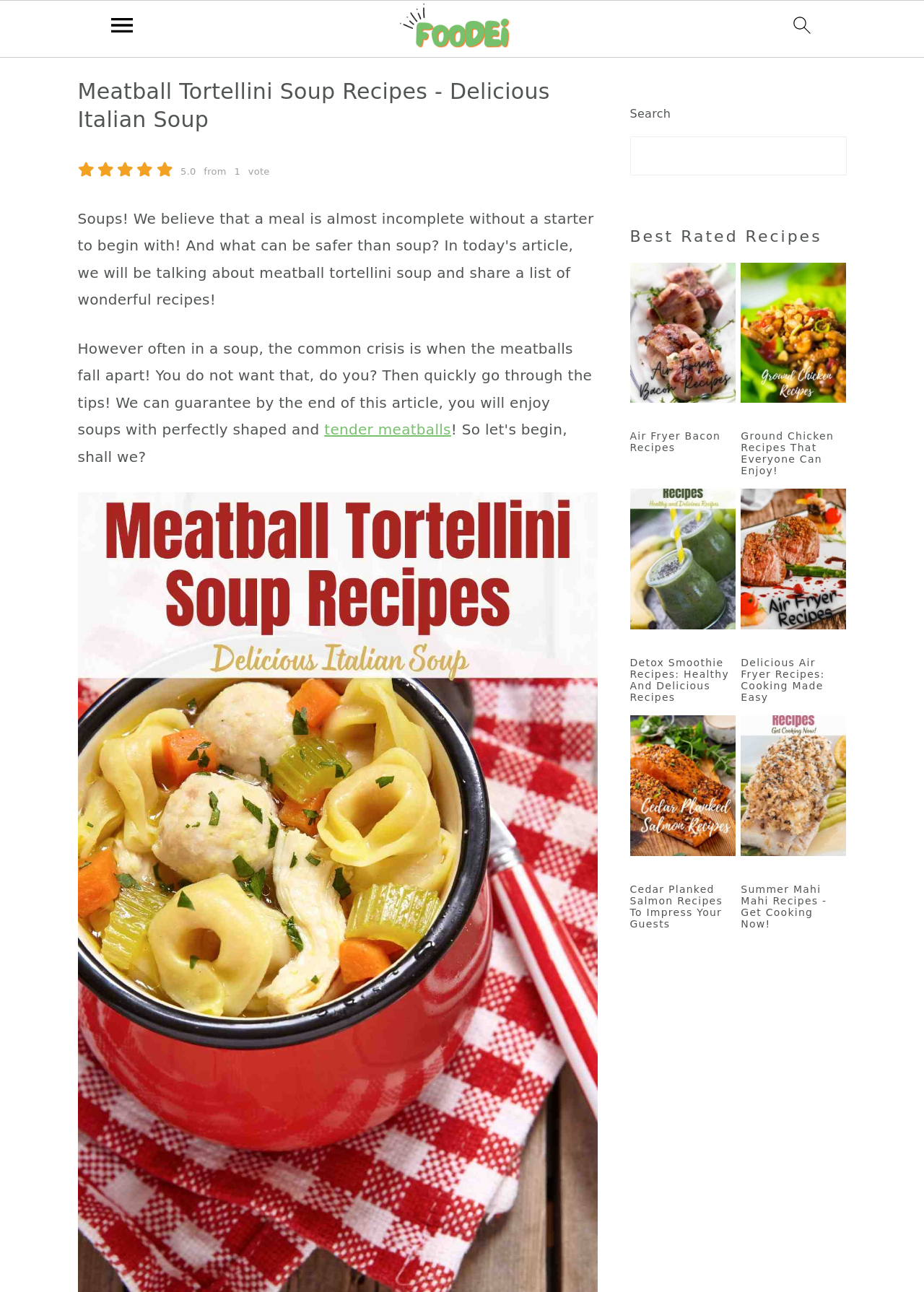Determine the bounding box coordinates of the region I should click to achieve the following instruction: "click the menu icon". Ensure the bounding box coordinates are four float numbers between 0 and 1, i.e., [left, top, right, bottom].

[0.112, 0.005, 0.151, 0.04]